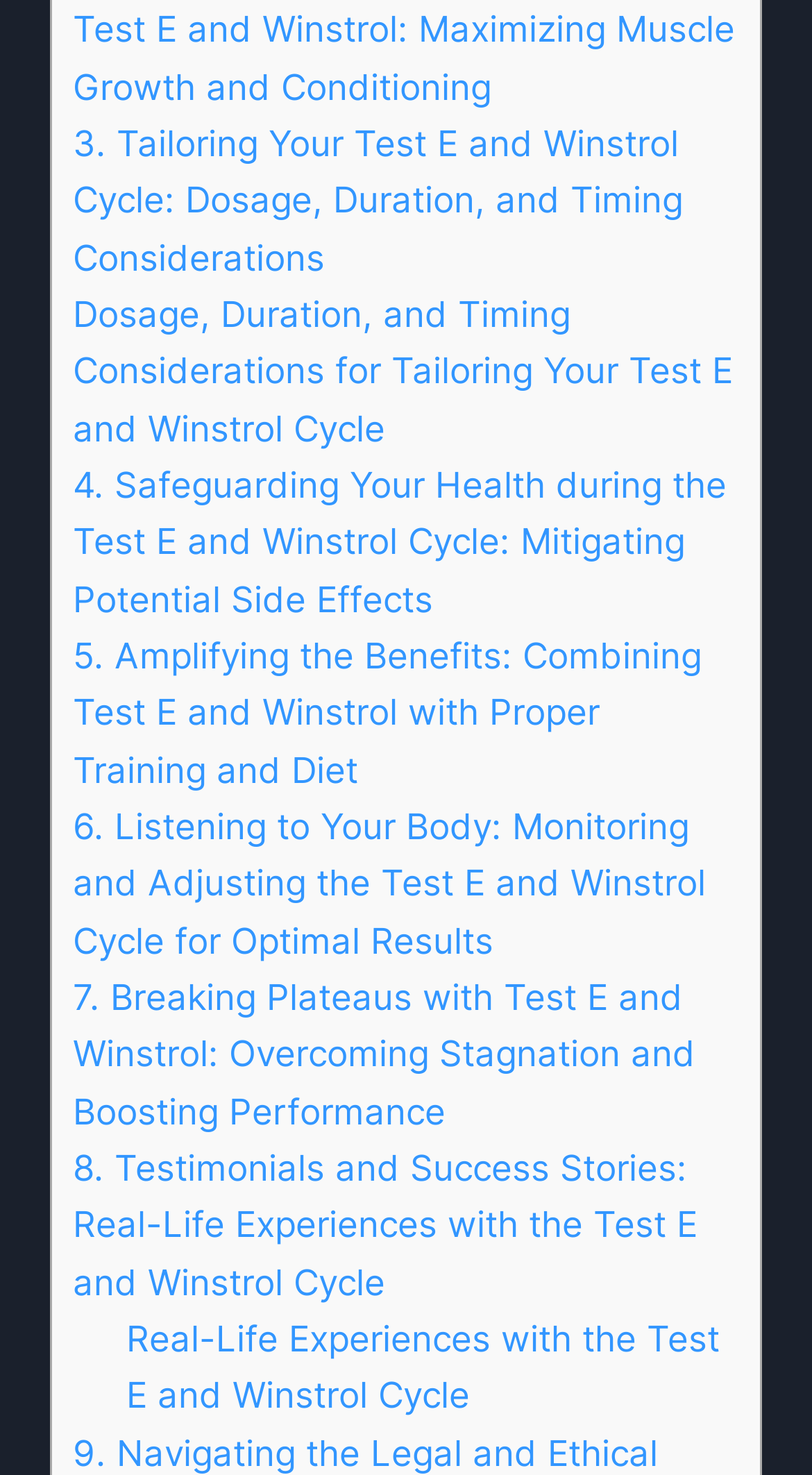Locate the bounding box coordinates of the area you need to click to fulfill this instruction: 'Read about safeguarding your health during the Test E and Winstrol cycle'. The coordinates must be in the form of four float numbers ranging from 0 to 1: [left, top, right, bottom].

[0.09, 0.313, 0.895, 0.42]